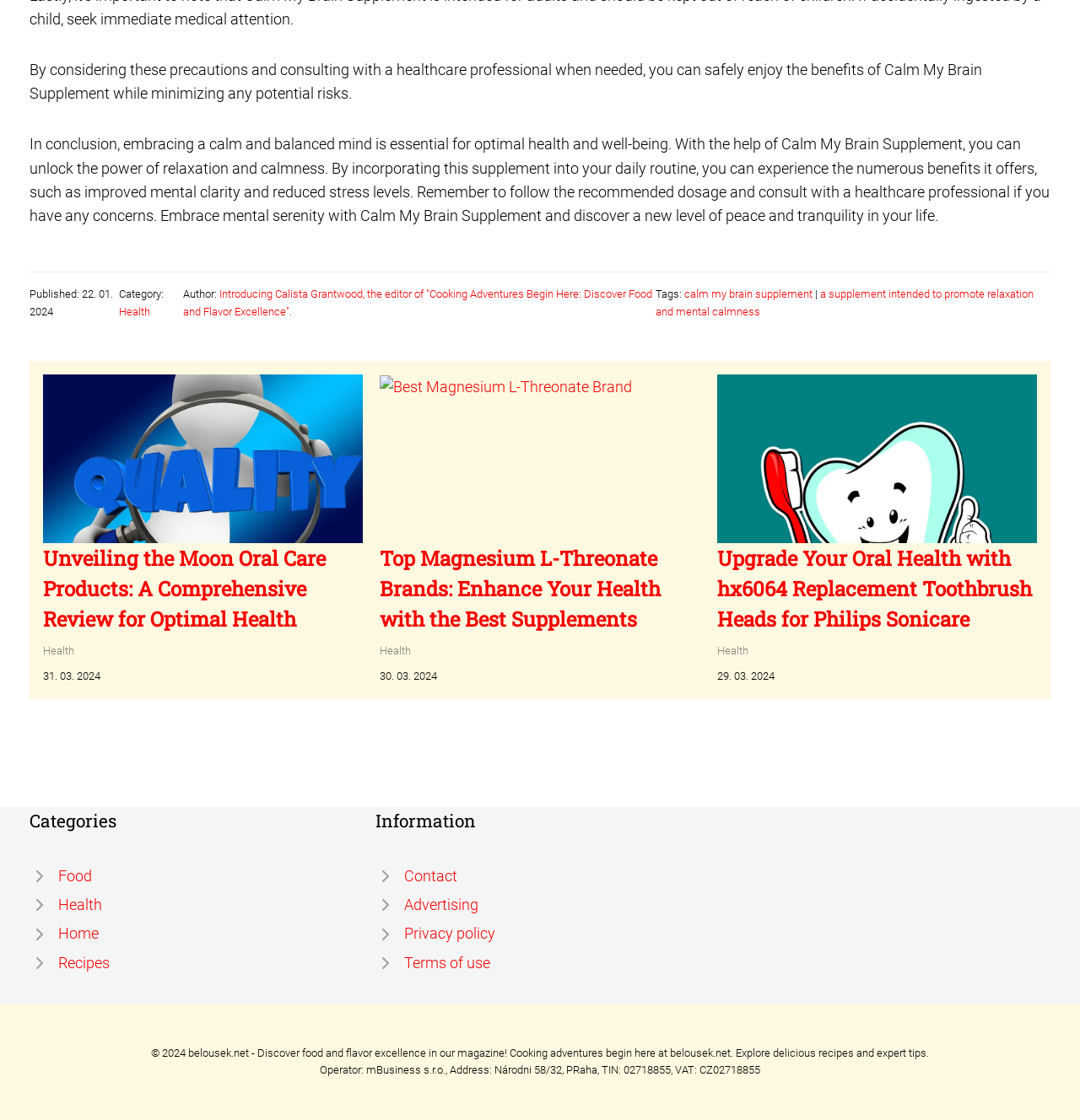Please predict the bounding box coordinates of the element's region where a click is necessary to complete the following instruction: "Click on the link to learn more about Calm My Brain Supplement". The coordinates should be represented by four float numbers between 0 and 1, i.e., [left, top, right, bottom].

[0.633, 0.257, 0.752, 0.268]